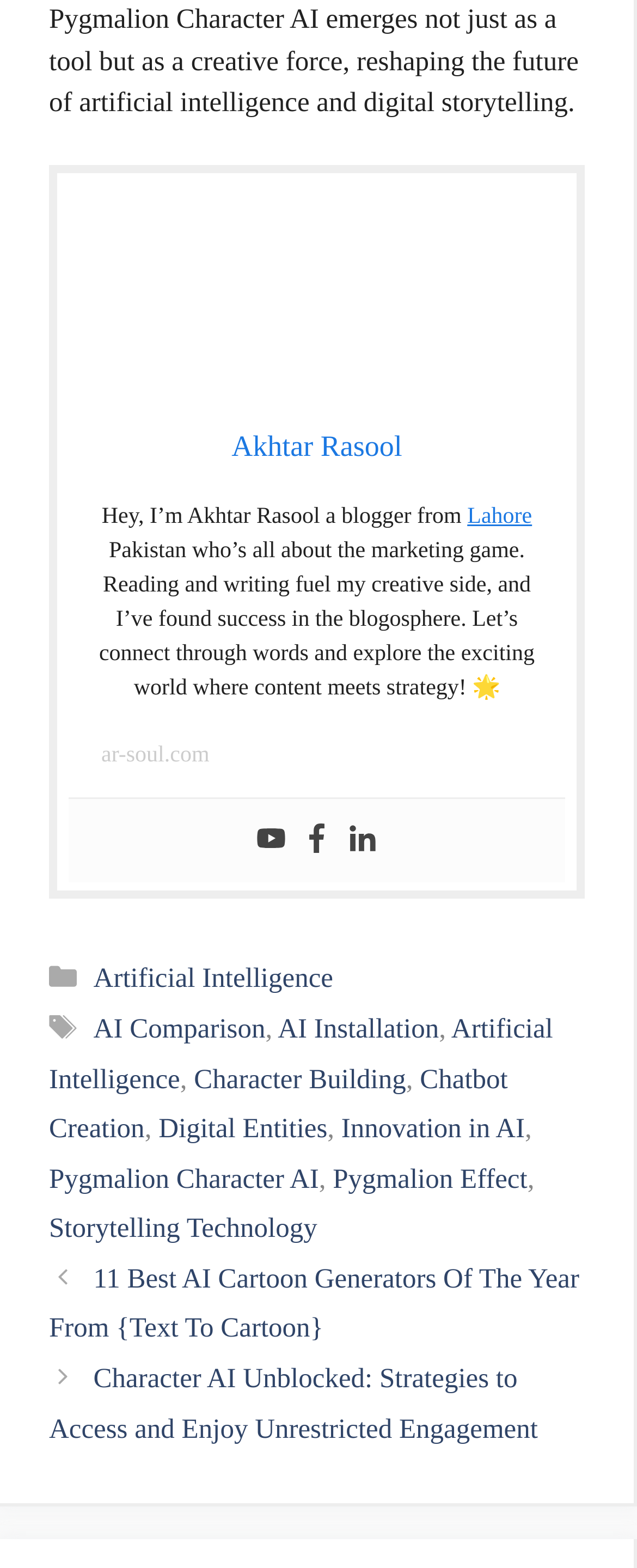Please specify the bounding box coordinates of the clickable region to carry out the following instruction: "explore the Character AI Unblocked post". The coordinates should be four float numbers between 0 and 1, in the format [left, top, right, bottom].

[0.077, 0.869, 0.844, 0.921]